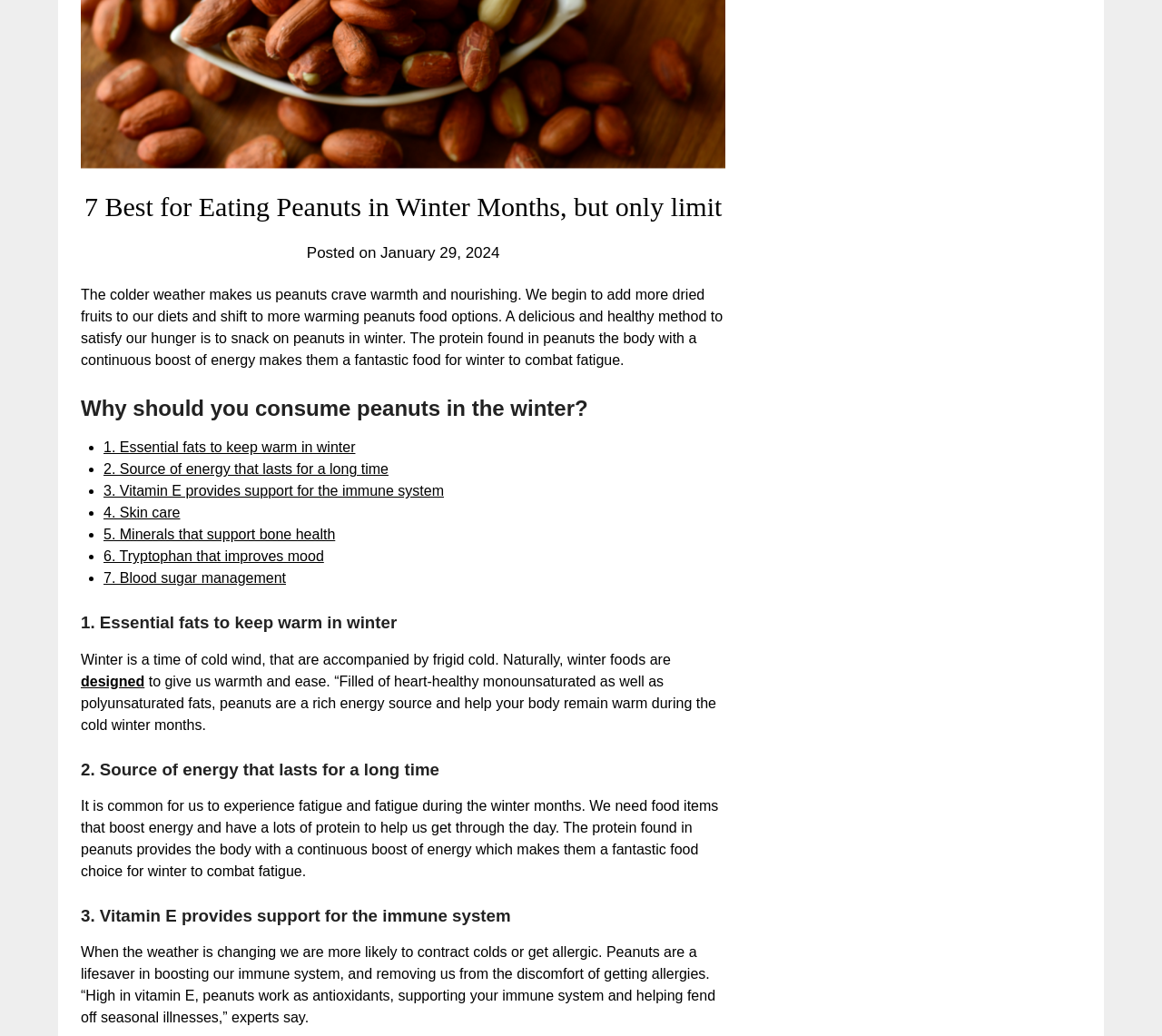Please predict the bounding box coordinates (top-left x, top-left y, bottom-right x, bottom-right y) for the UI element in the screenshot that fits the description: 6. Tryptophan that improves mood

[0.089, 0.53, 0.279, 0.545]